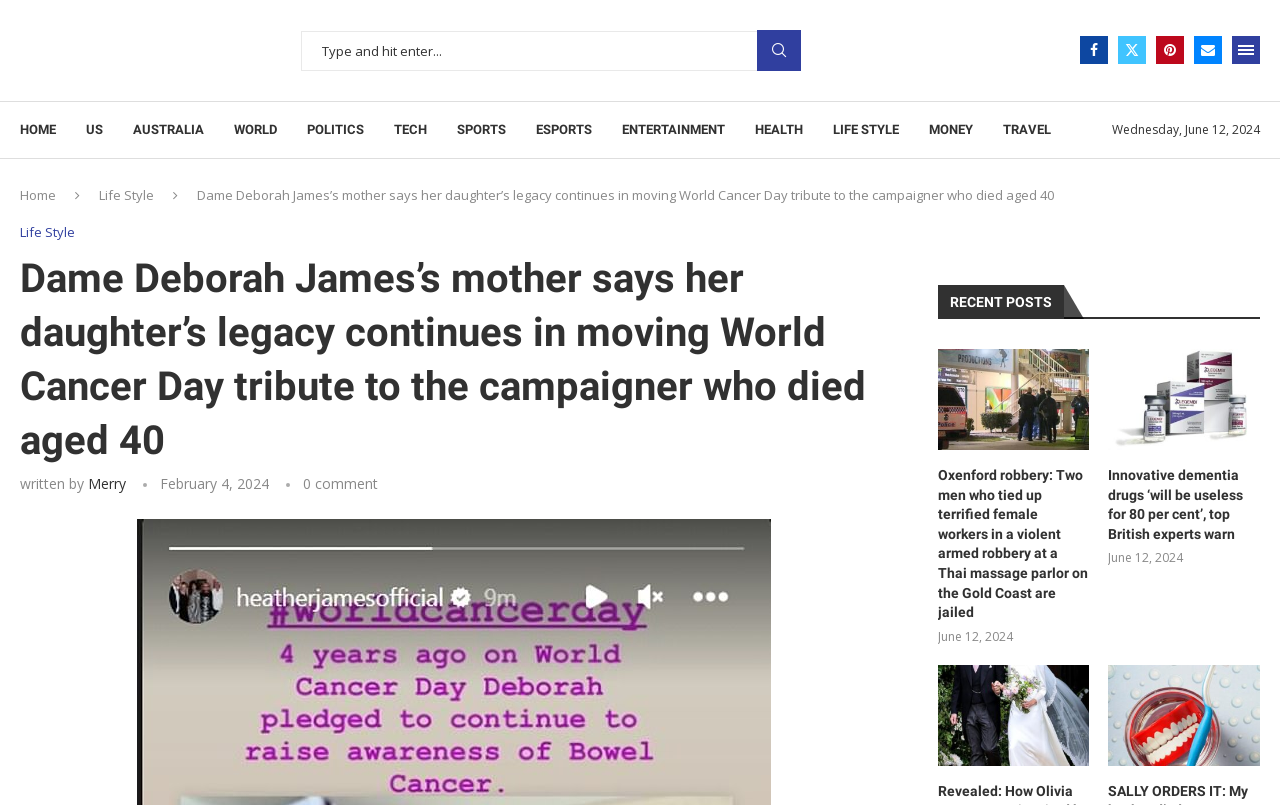What is the category of the article about Dame Deborah James?
Using the information from the image, give a concise answer in one word or a short phrase.

Life Style